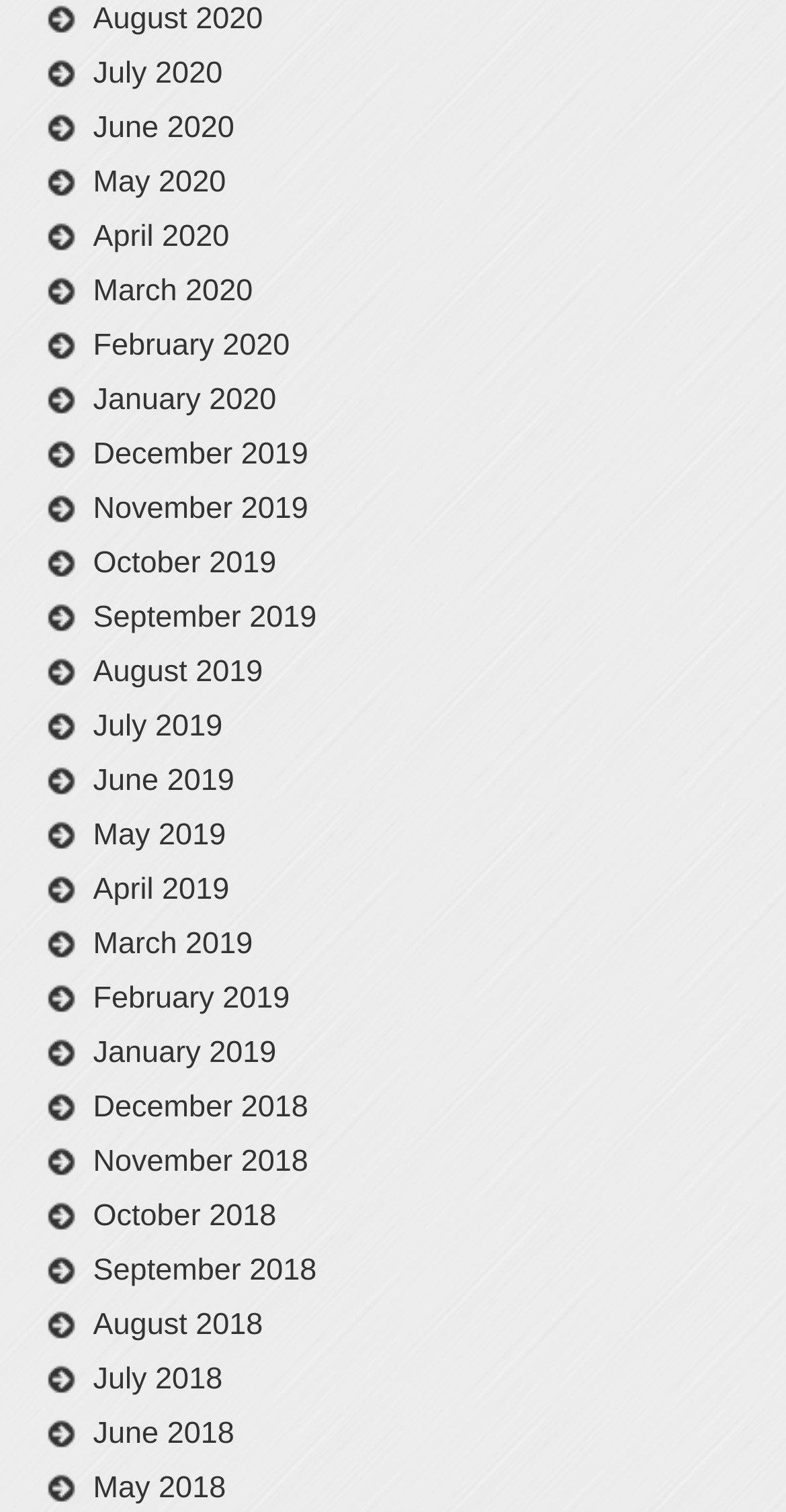Provide a short answer to the following question with just one word or phrase: What is the earliest month listed?

December 2018